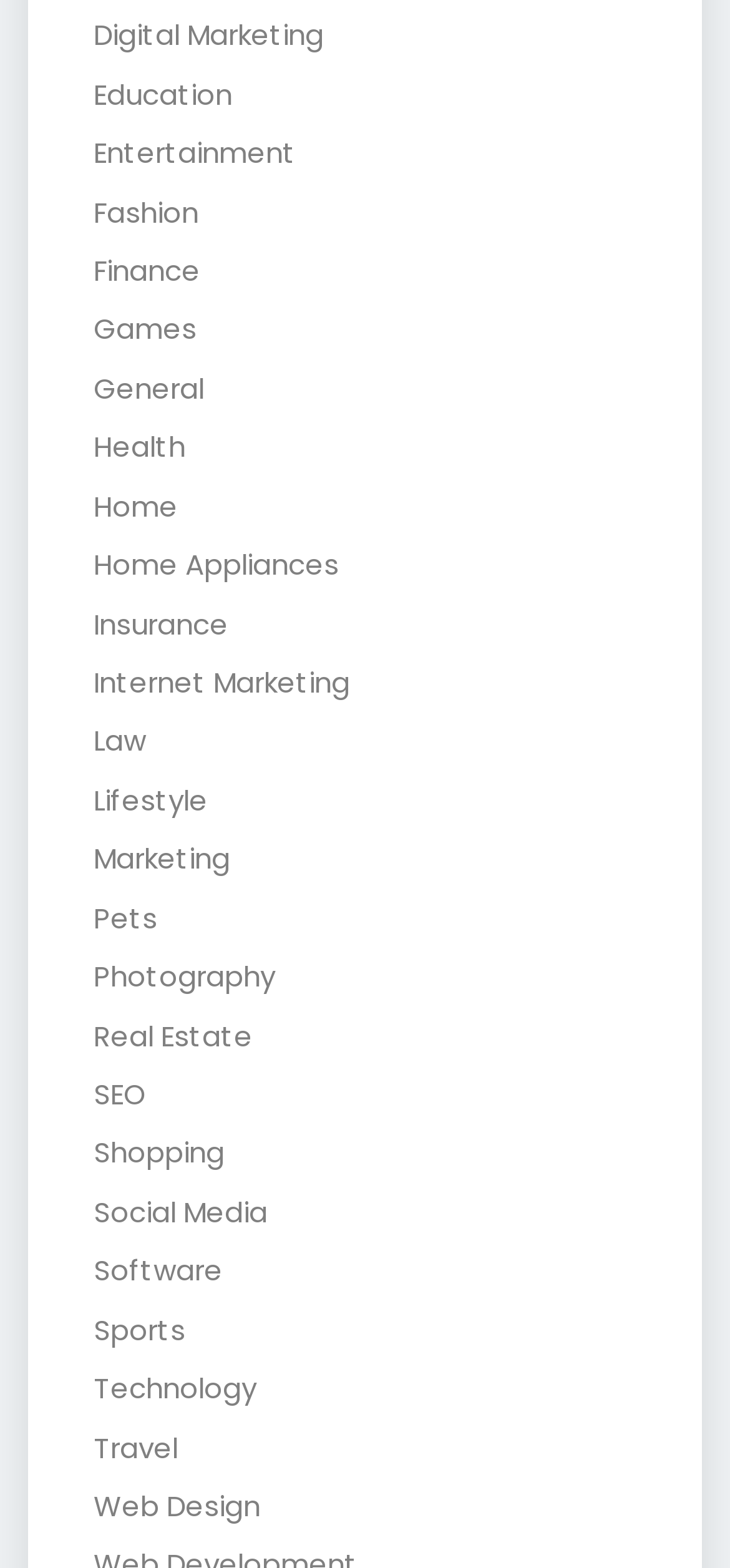Identify the bounding box coordinates of the part that should be clicked to carry out this instruction: "Learn about Technology".

[0.128, 0.873, 0.351, 0.898]